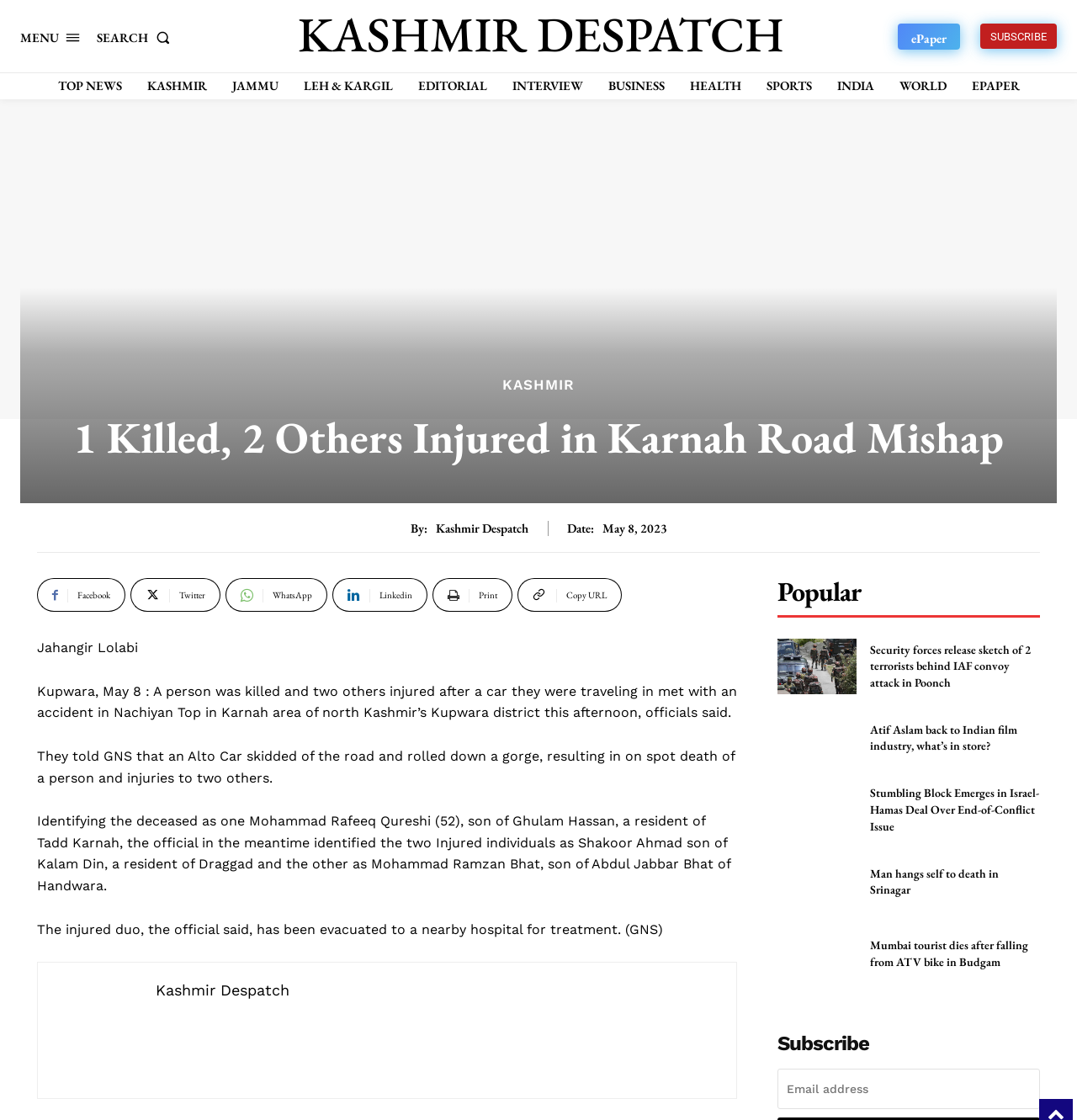Answer in one word or a short phrase: 
What is the name of the news organization that published this article?

Kashmir Despatch